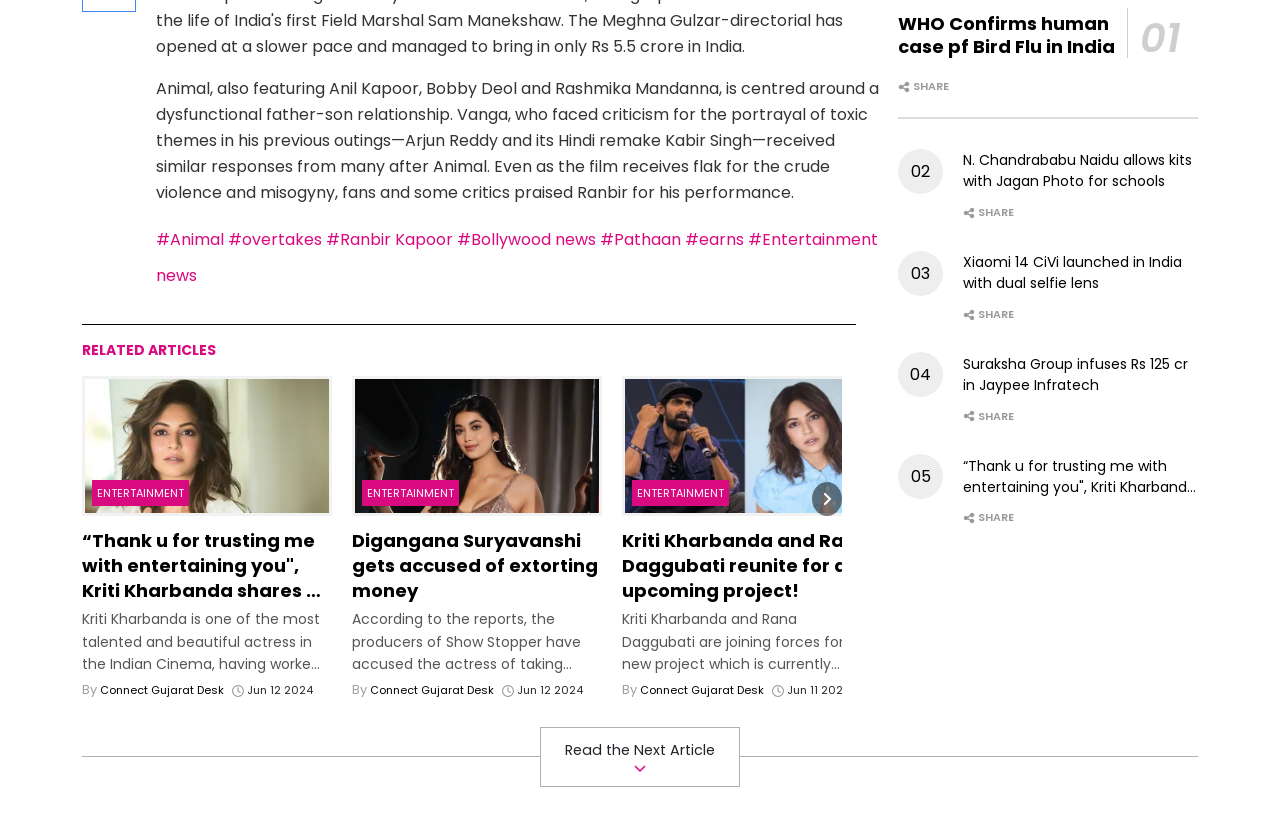What is the topic of the article with the heading '“Thank u for trusting me with entertaining you'
From the image, respond using a single word or phrase.

Entertainment